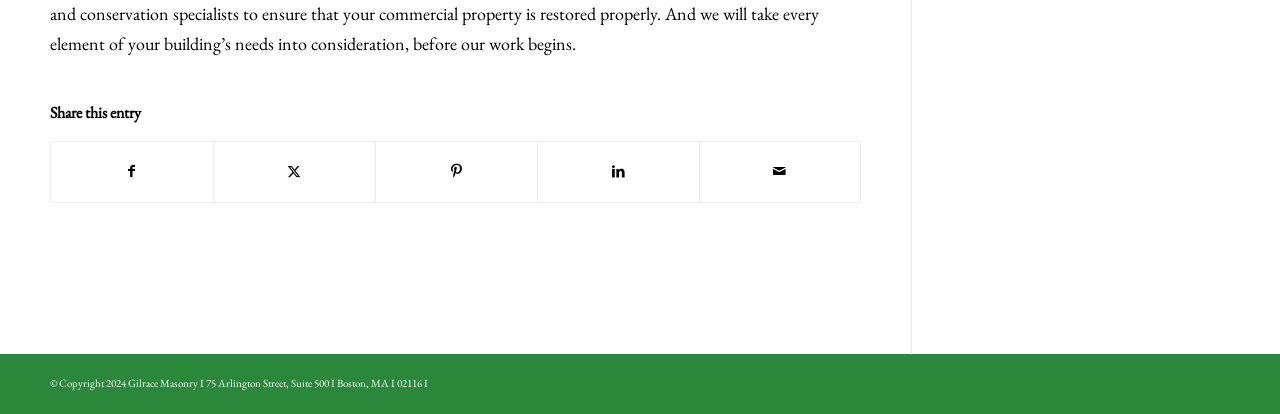How many social media platforms can you share this entry on?
Refer to the image and provide a one-word or short phrase answer.

5